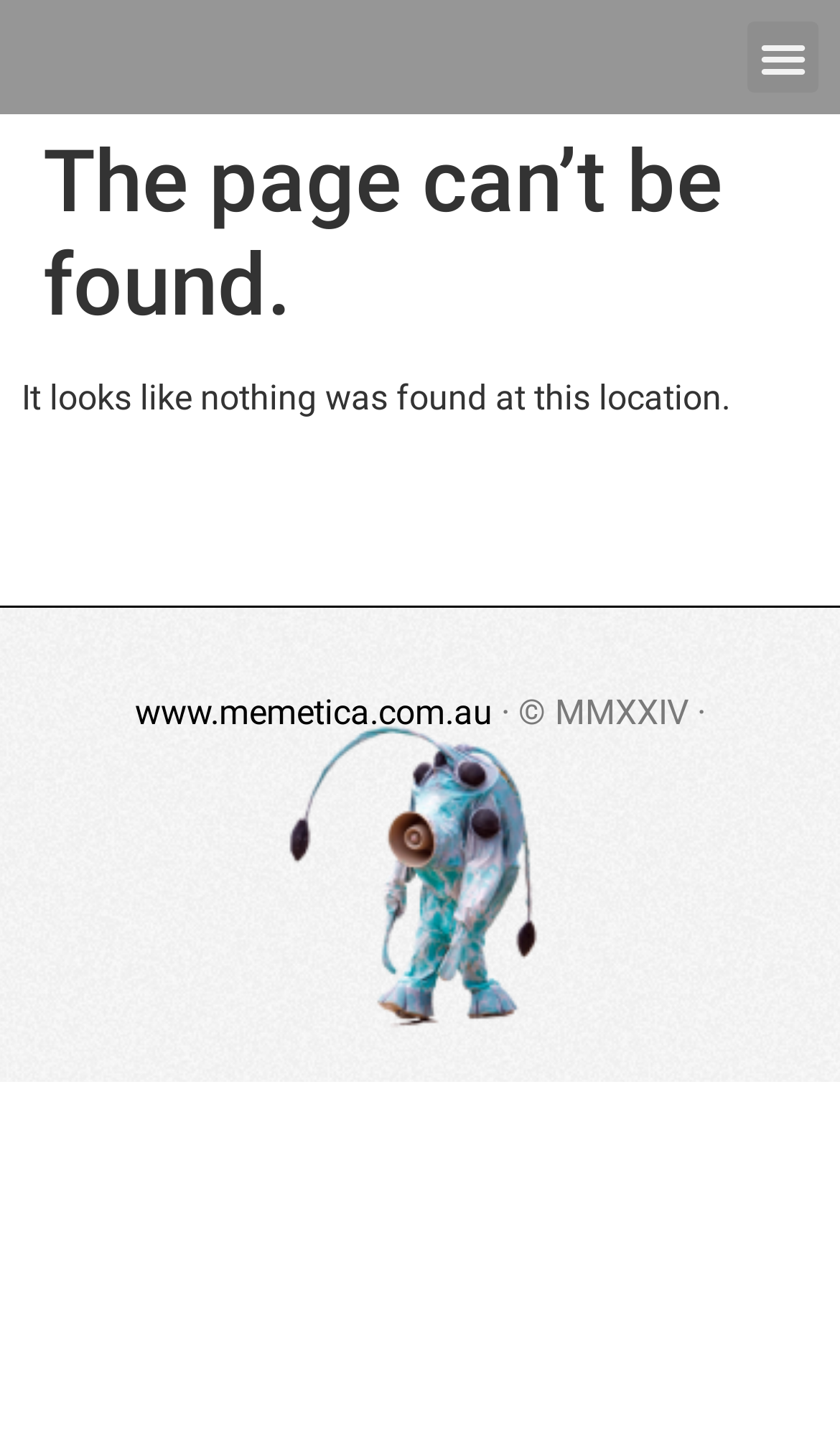Given the element description www.memetica.com.au, identify the bounding box coordinates for the UI element on the webpage screenshot. The format should be (top-left x, top-left y, bottom-right x, bottom-right y), with values between 0 and 1.

[0.16, 0.483, 0.586, 0.512]